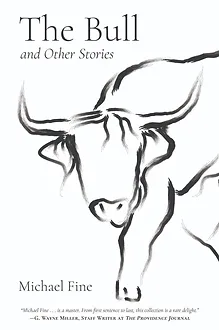Using the information in the image, give a comprehensive answer to the question: 
What is the theme of the book?

The caption suggests that the cover's artwork enhances the book's appeal, suggesting themes of introspection and the complex interplay between humanity and nature. This implies that the book explores these themes, which are central to its narrative.